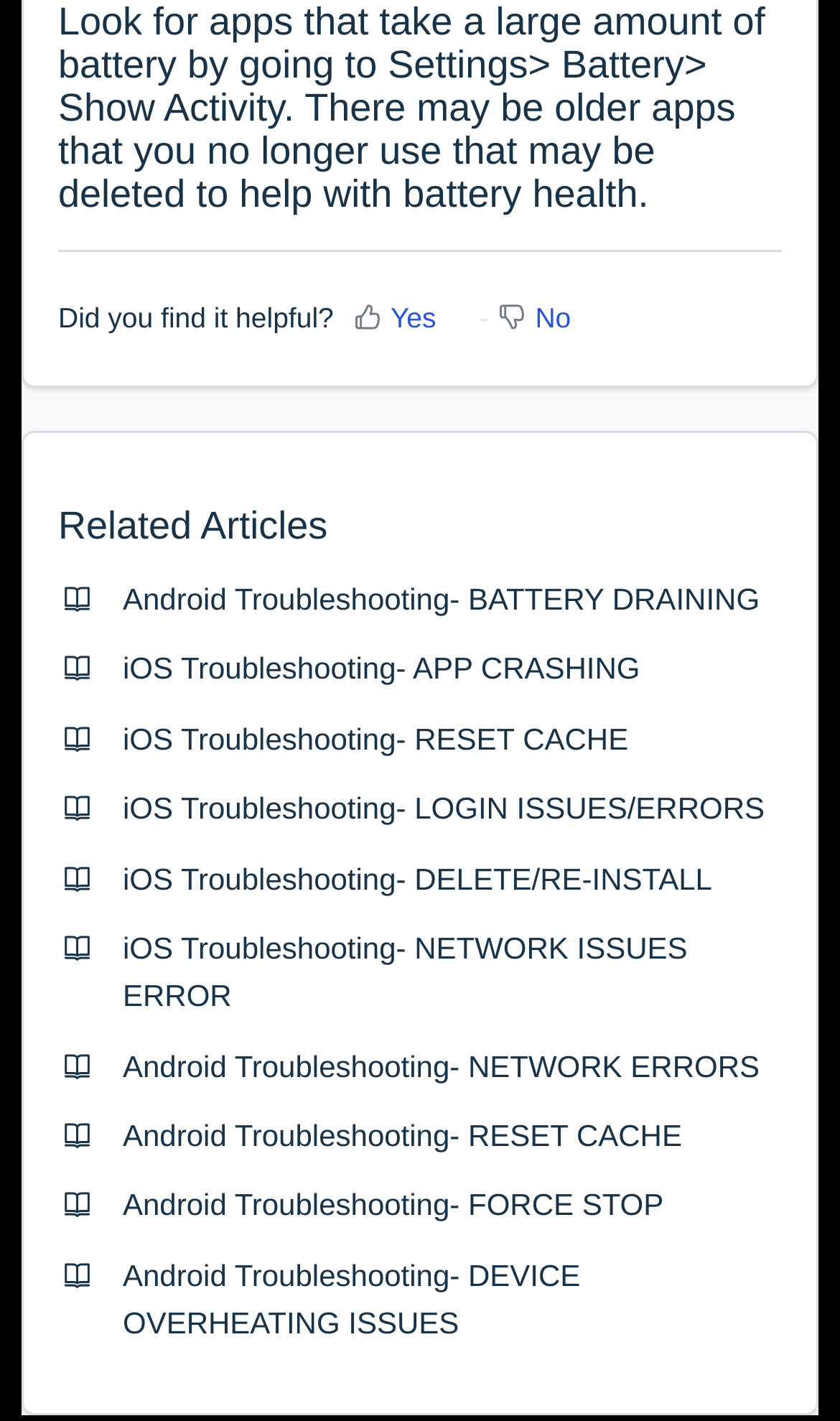With reference to the image, please provide a detailed answer to the following question: What is the topic of the first link under 'Related Articles'?

I looked at the first link under the 'Related Articles' heading, which is 'Android Troubleshooting- BATTERY DRAINING'. The topic of this link is 'BATTERY DRAINING'.